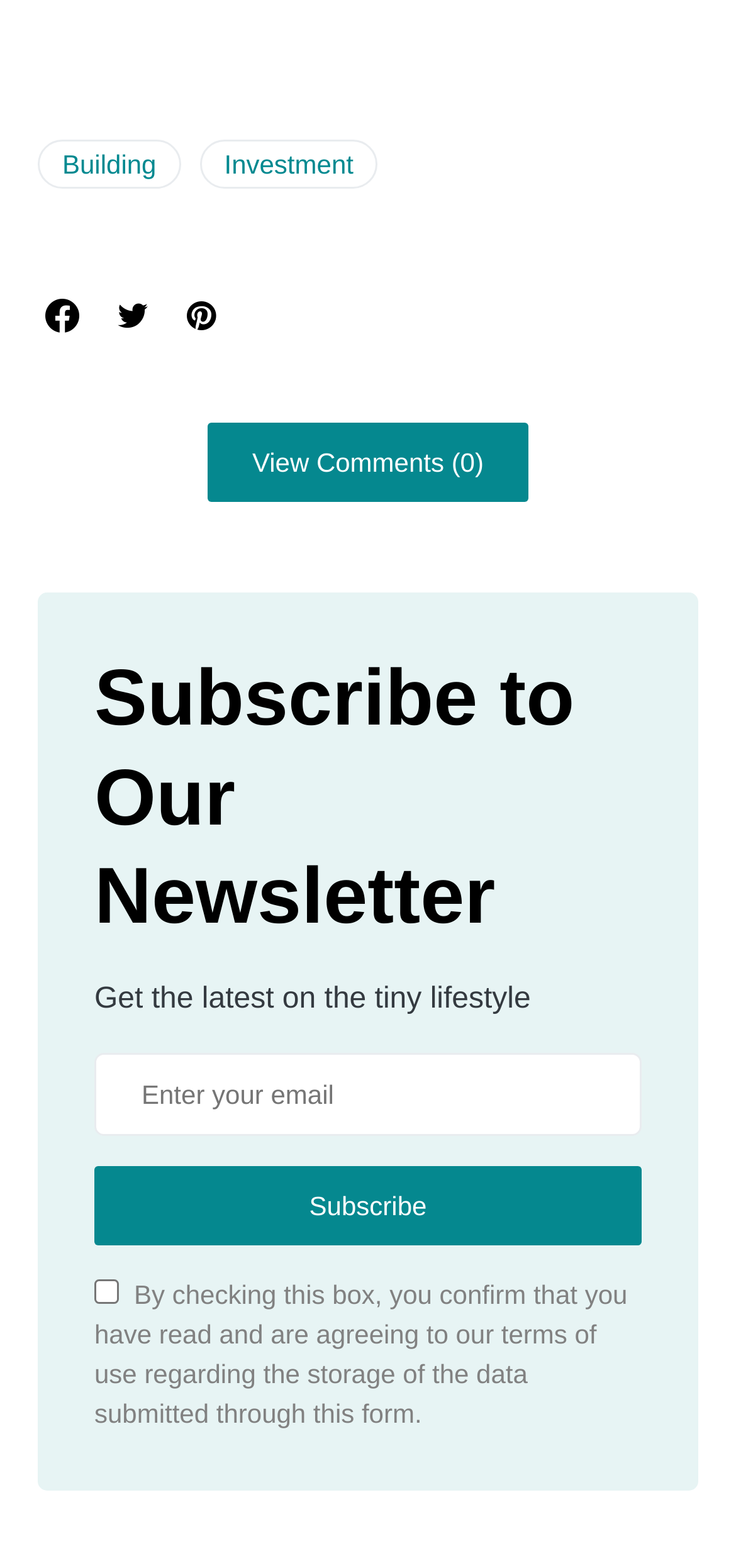Identify the bounding box coordinates for the region to click in order to carry out this instruction: "Click on Building". Provide the coordinates using four float numbers between 0 and 1, formatted as [left, top, right, bottom].

[0.051, 0.089, 0.246, 0.121]